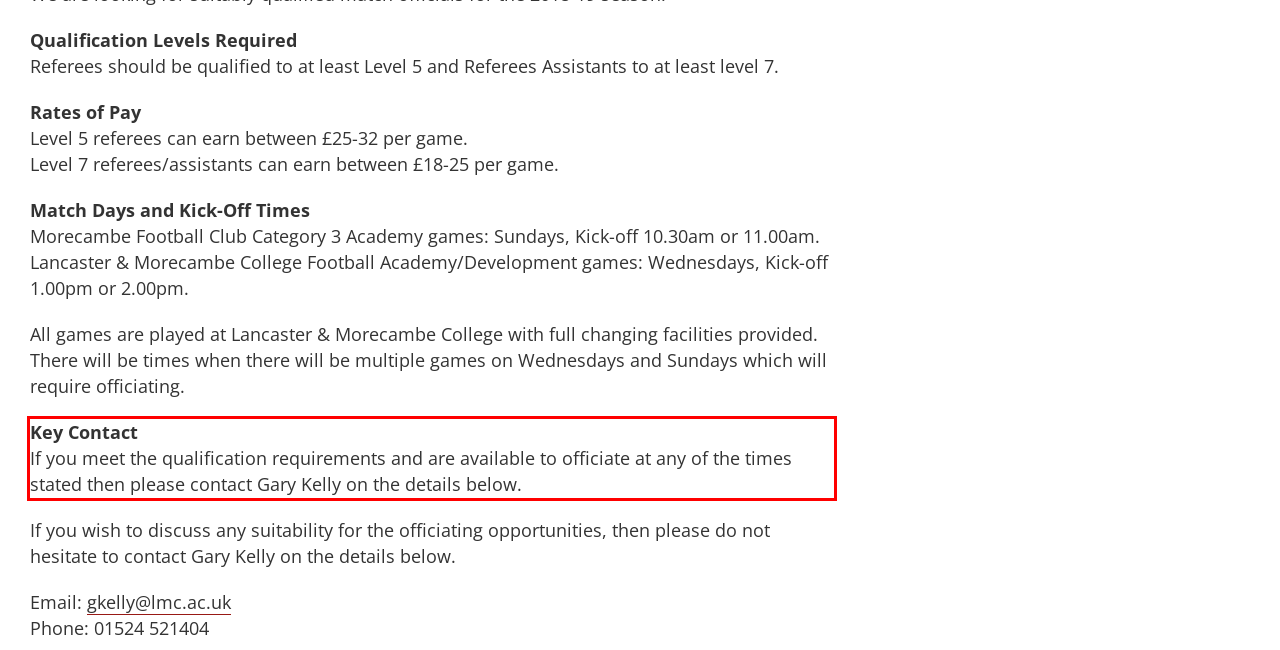Identify the red bounding box in the webpage screenshot and perform OCR to generate the text content enclosed.

Key Contact If you meet the qualification requirements and are available to officiate at any of the times stated then please contact Gary Kelly on the details below.